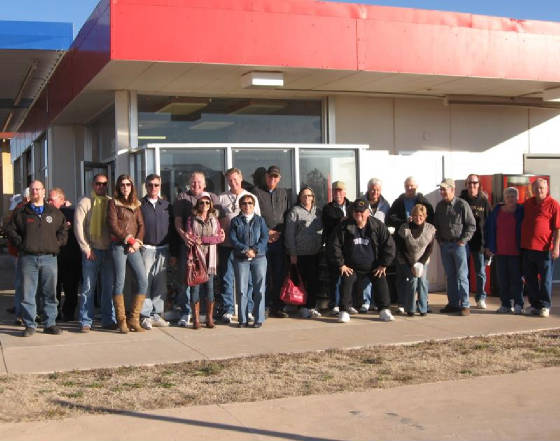Generate a complete and detailed caption for the image.

In this group photograph titled "The Petty Cruisers Visit Perkins!", a diverse group of individuals stands together outside a building with a distinctive red roof. The scene captures a bright day, evident from the sunlight casting shadows on the ground. The attendees, both men and women, display a range of casual attire, smiling and posing for the camera, reflecting a sense of camaraderie and community spirit. They are positioned in front of large glass windows, suggesting they might be visiting or celebrating an event at this location. The backdrop hints at a somewhat industrial or commercial setting, contributing to the casual yet vibrant atmosphere of the gathering. This image celebrates the joyful moments shared among the members, likely linked to a car enthusiast community, as the event seems to center around shared interests and fellowship.